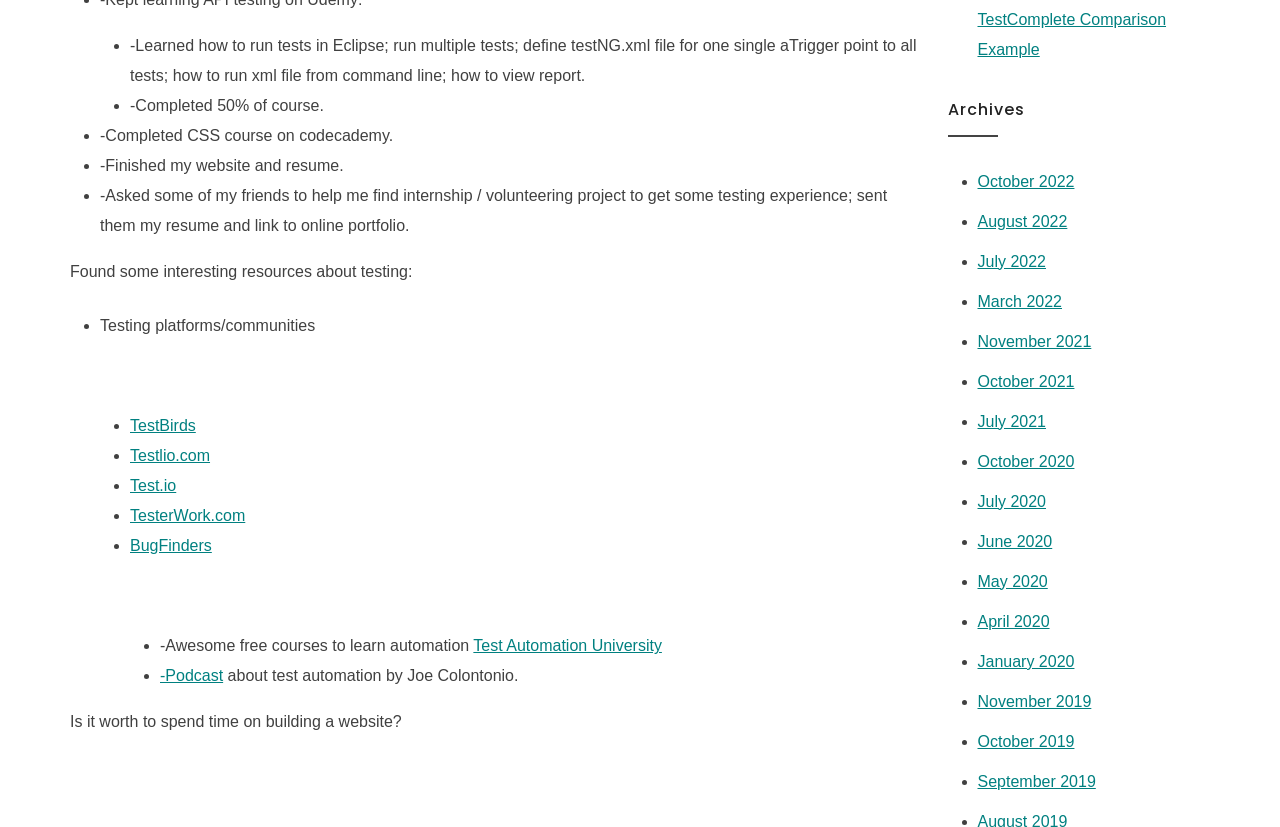What is the purpose of the 'Archives' section?
Respond to the question with a well-detailed and thorough answer.

The 'Archives' section appears to be a list of past posts or articles, organized by month and year, allowing users to access and view older content.